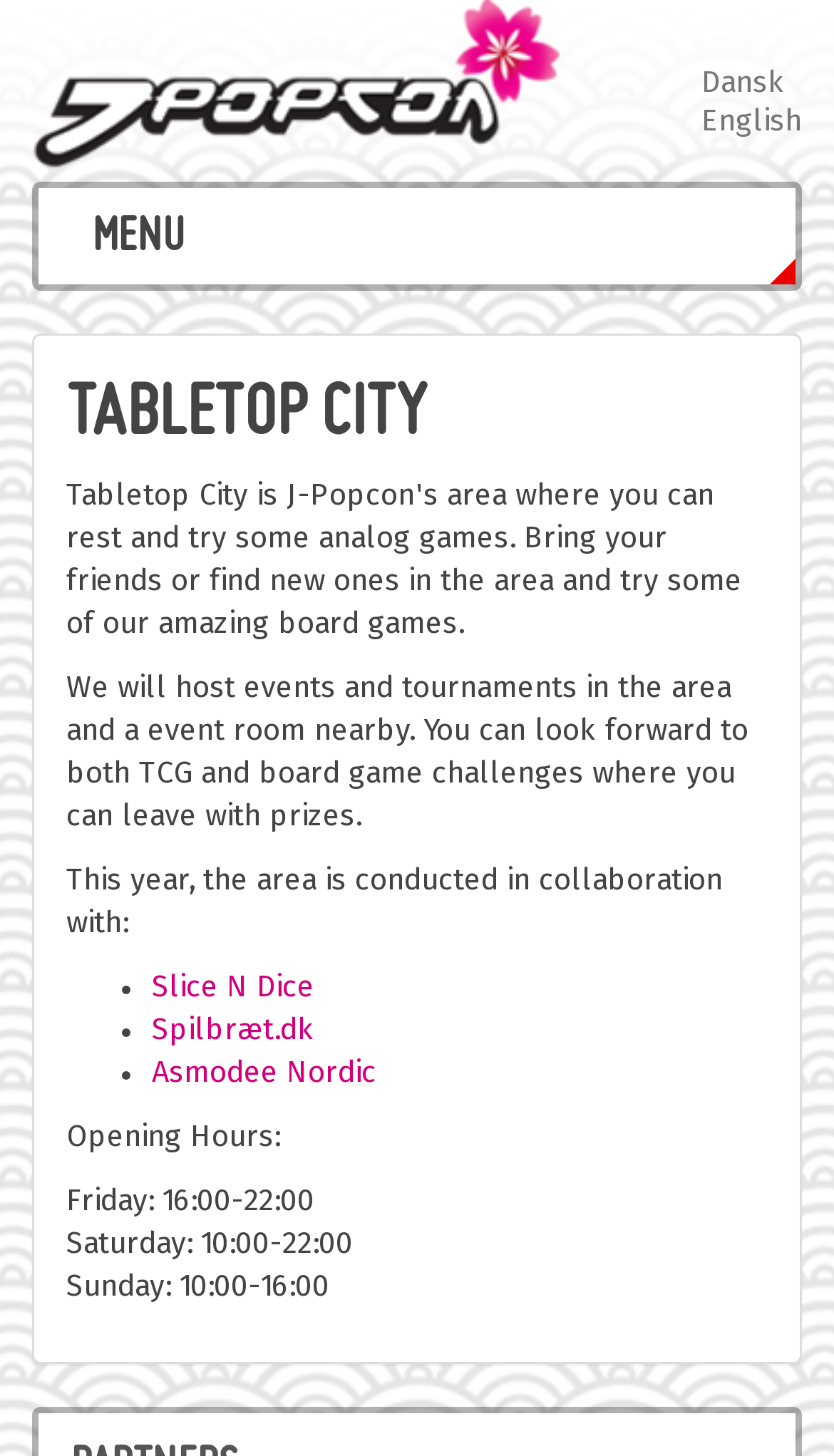Describe the webpage meticulously, covering all significant aspects.

The webpage is about J-Popcon - Tabletop City, a platform that hosts events and tournaments for tabletop games. At the top left, there is a logo image of J-Popcon, accompanied by a link to the website. On the top right, there are language options, including Dansk and English.

Below the language options, there is a prominent link to the MENU section. The main heading, "TABLETOP CITY", is centered and takes up a significant portion of the screen. 

Under the heading, there is a paragraph of text that describes the events and tournaments hosted by Tabletop City, including TCG and board game challenges with prizes. 

Further down, there is a section that mentions the collaborators for this year's event, including Slice N Dice, Spilbræt.dk, and Asmodee Nordic, each listed as bullet points.

Finally, at the bottom of the page, there is a section dedicated to the opening hours of Tabletop City, with specific timings listed for Friday, Saturday, and Sunday.